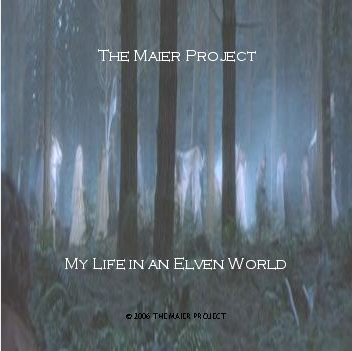Illustrate the image with a detailed caption.

The image showcases the album cover for "My Life in an Elven World," a project from The Maier Project released in 2006. The artwork features a mystical forest scene shrouded in ethereal mist, evoking a dreamlike and enchanting atmosphere. Silhouetted figures can be seen among the trees, suggesting a connection to themes of fantasy and otherworldly experiences. The title "The Maier Project" is prominently displayed at the top, while the album title "My Life in an Elven World" is elegantly featured in the center, capturing the essence of a fantastical journey. The subtle colors and soft lighting contribute to the overall ethereal quality of the cover, inviting listeners to explore the music within.